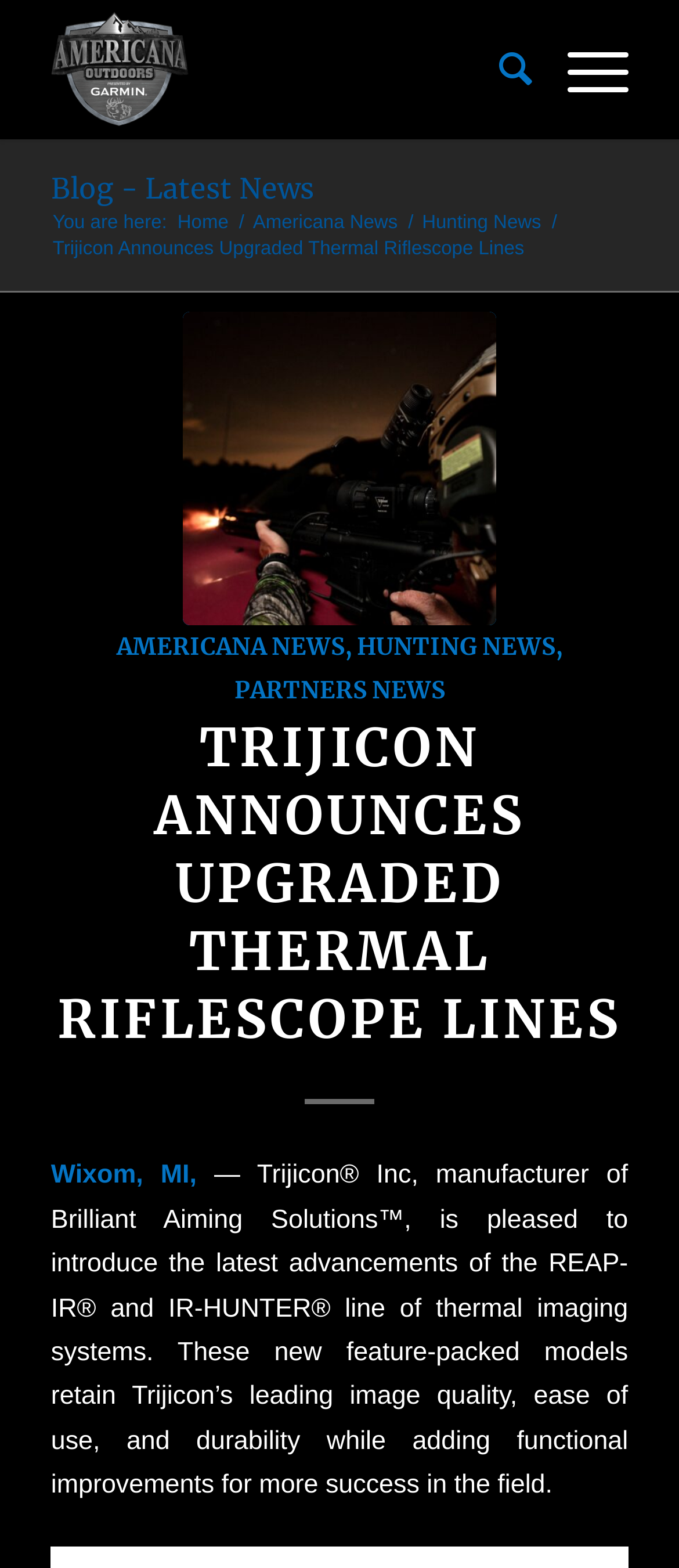How many categories of news are available on this website?
Answer the question with a thorough and detailed explanation.

The answer can be found by looking at the links at the top of the page. There are three categories of news: 'Americana News', 'Hunting News', and 'Partners News'.